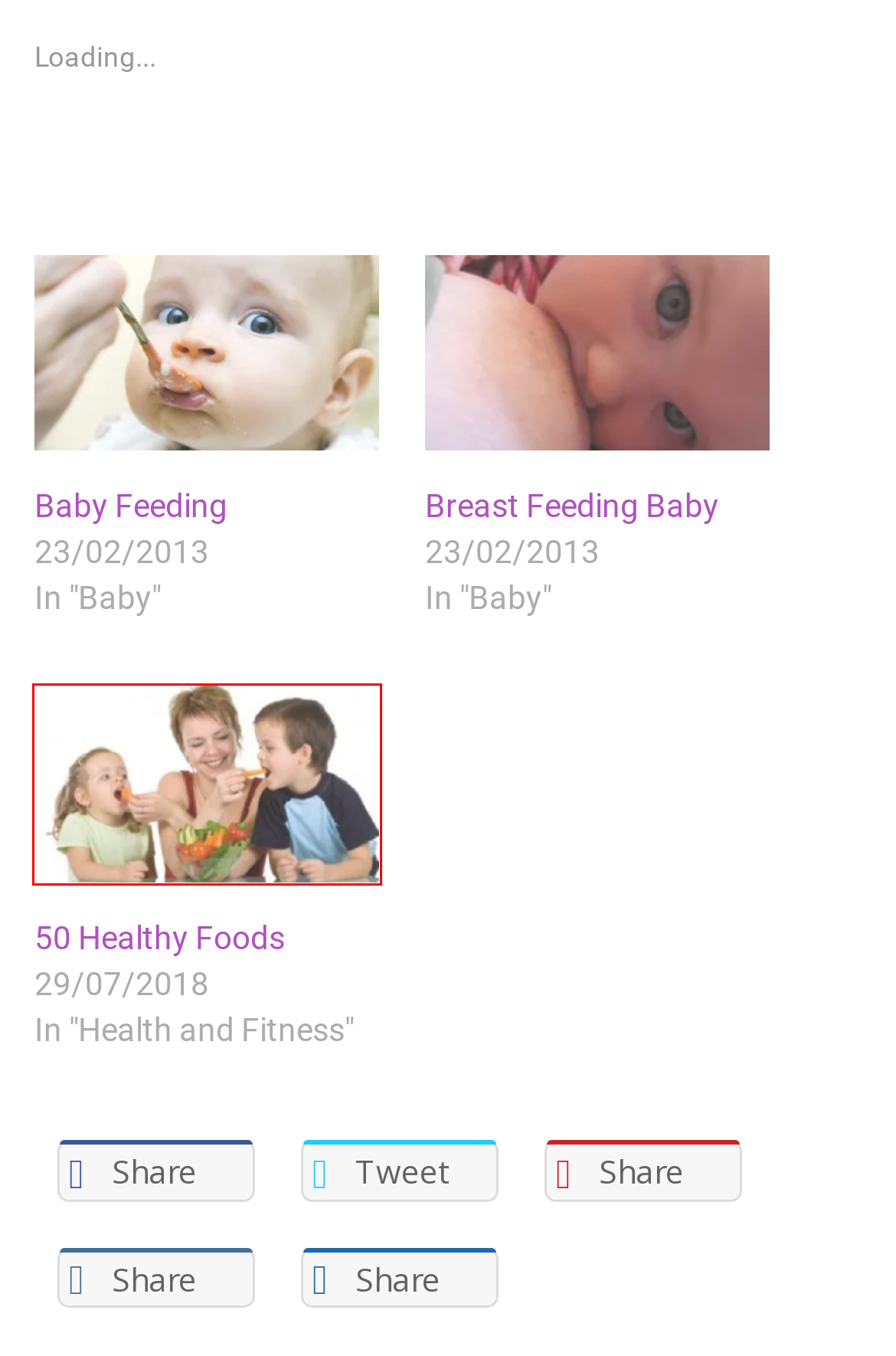Look at the screenshot of a webpage, where a red bounding box highlights an element. Select the best description that matches the new webpage after clicking the highlighted element. Here are the candidates:
A. 50 Healthy Foods
B. Health and Fitness Archives - Information Resource Hub for Life
C. Log In ‹ Information Resource Hub for Life — WordPress
D. Baby Feeding - Breastfeeding Is One the Best Baby Feeding Way
E. Aziz Q Shaikh, Author at Information Resource Hub for Life
F. Breast Feeding Baby - Its Healthy and Natural to Breast Feed A Baby
G. All Listening - Information Resource Hub for Life
H. Privacy Policy for as-samee.com : Our Privacy Policy: A Commitment to Your Privacy

A